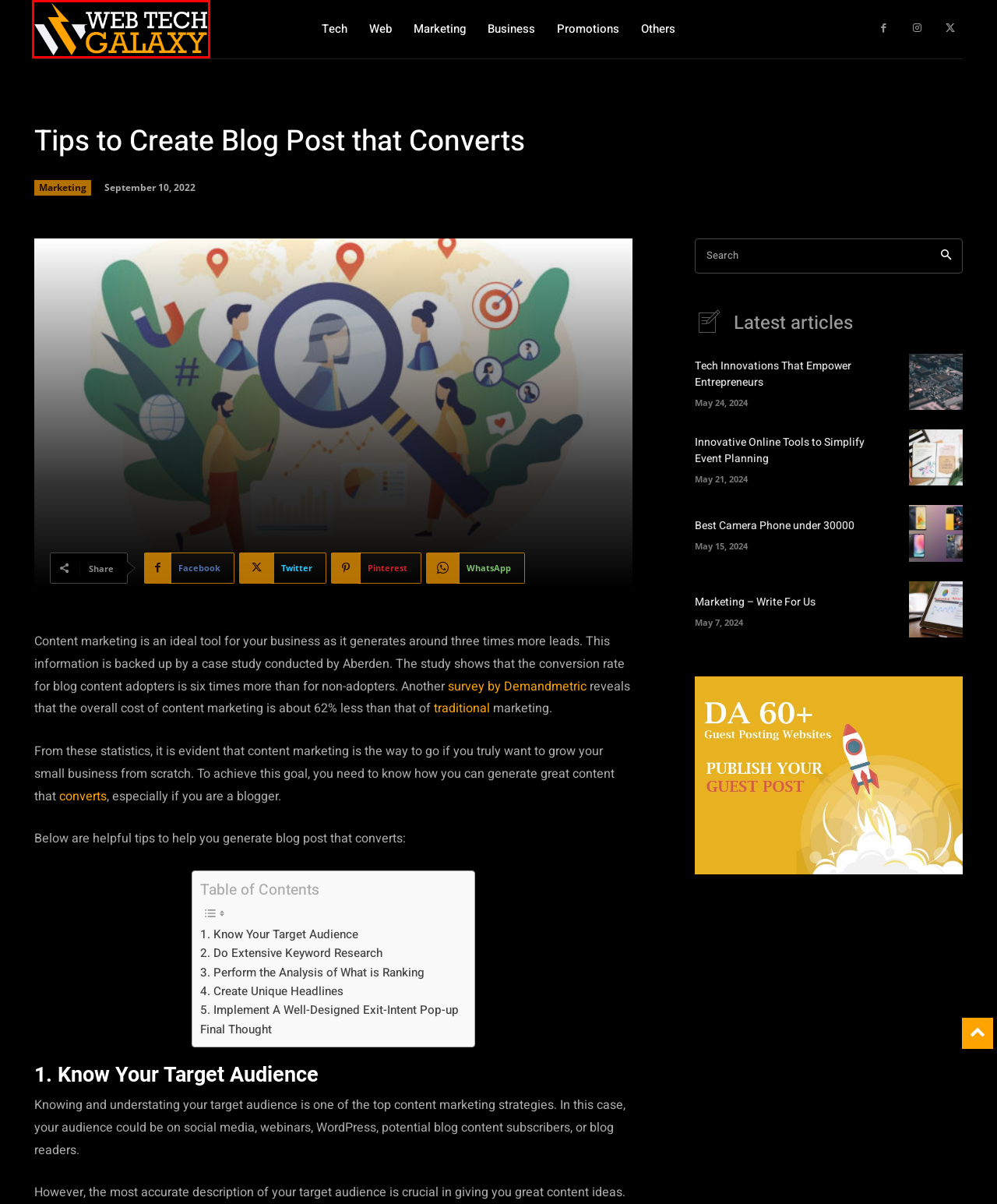Given a screenshot of a webpage featuring a red bounding box, identify the best matching webpage description for the new page after the element within the red box is clicked. Here are the options:
A. Others Archives - Web Tech Galaxy
B. Web Archives - Web Tech Galaxy
C. Innovative Online Tools to Simplify Event Planning
D. Tech Archives - Web Tech Galaxy
E. Home - Web Tech Galaxy
F. Tech Innovations That Empower Entrepreneurs
G. Marketing Archives - Web Tech Galaxy
H. Content Marketing Infographic | Demand Metric

E